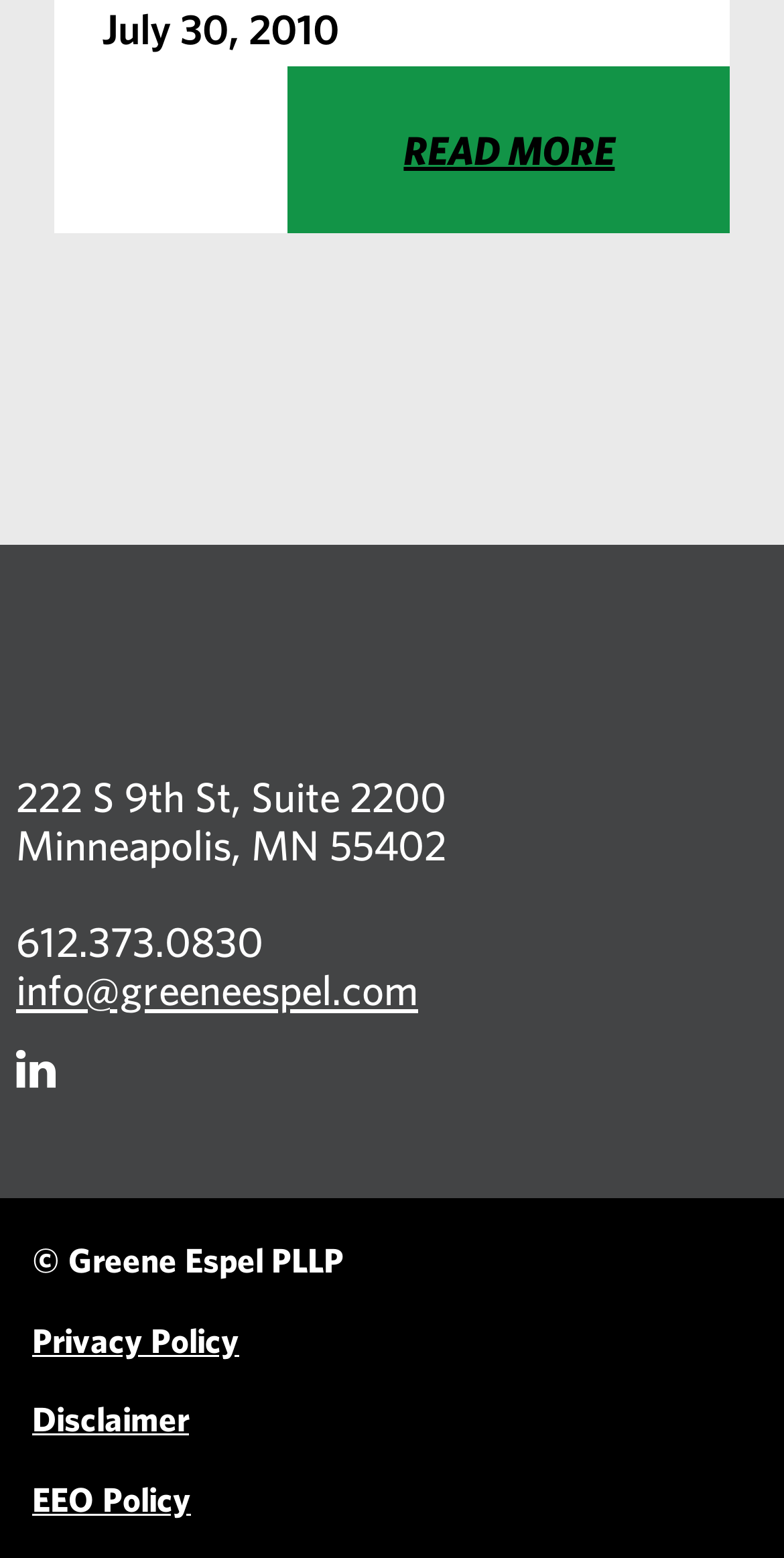What is the link to the firm's LinkedIn page?
Analyze the screenshot and provide a detailed answer to the question.

I found the link 'Firm LinkedIn' on the webpage, which is located in the middle section with a bounding box coordinate of [0.021, 0.669, 0.072, 0.704].